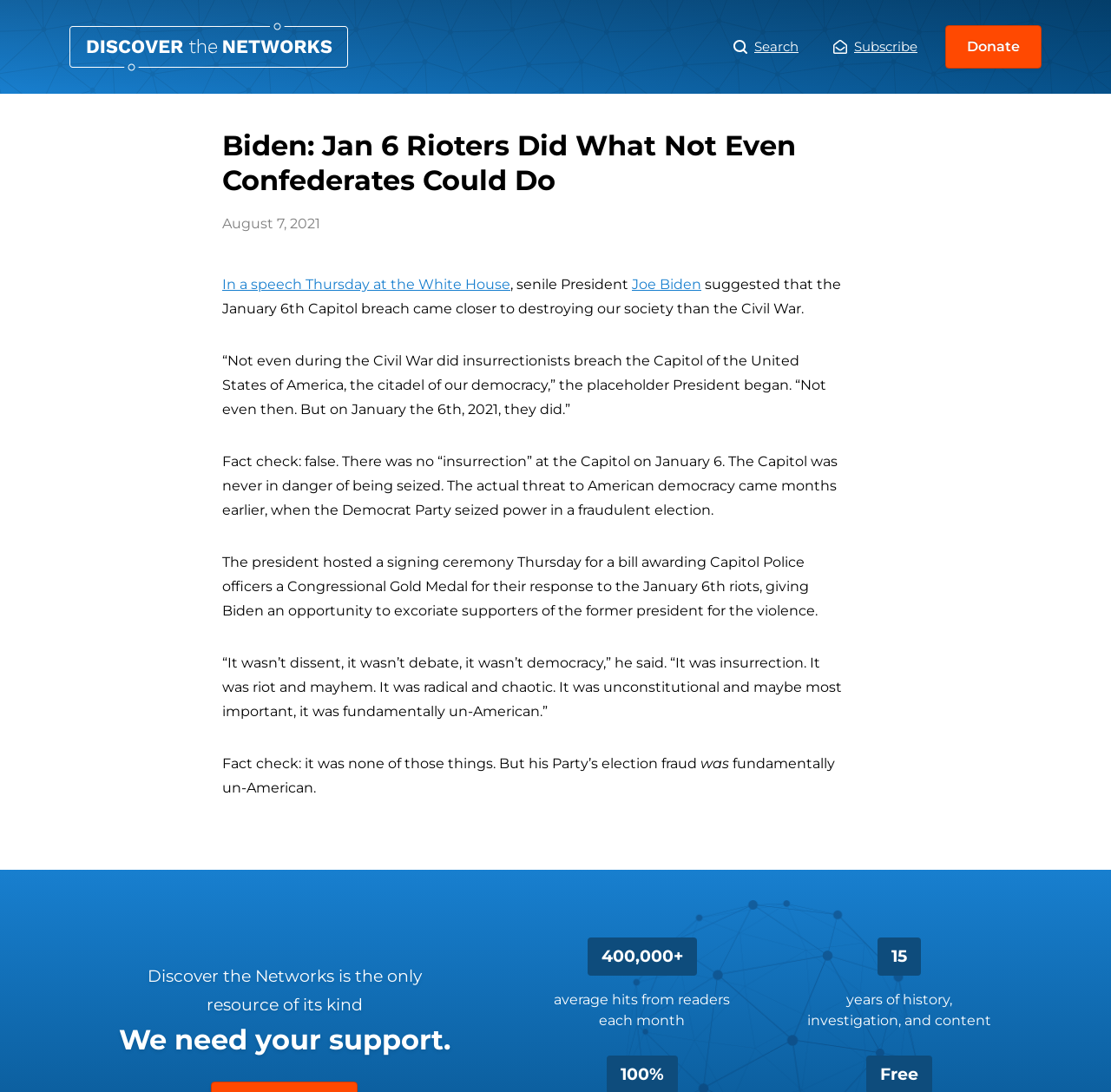Consider the image and give a detailed and elaborate answer to the question: 
What is the topic of the article?

The topic of the article can be determined by reading the heading 'Biden: Jan 6 Rioters Did What Not Even Confederates Could Do' and the subsequent text, which suggests that the article is about a speech made by Joe Biden.